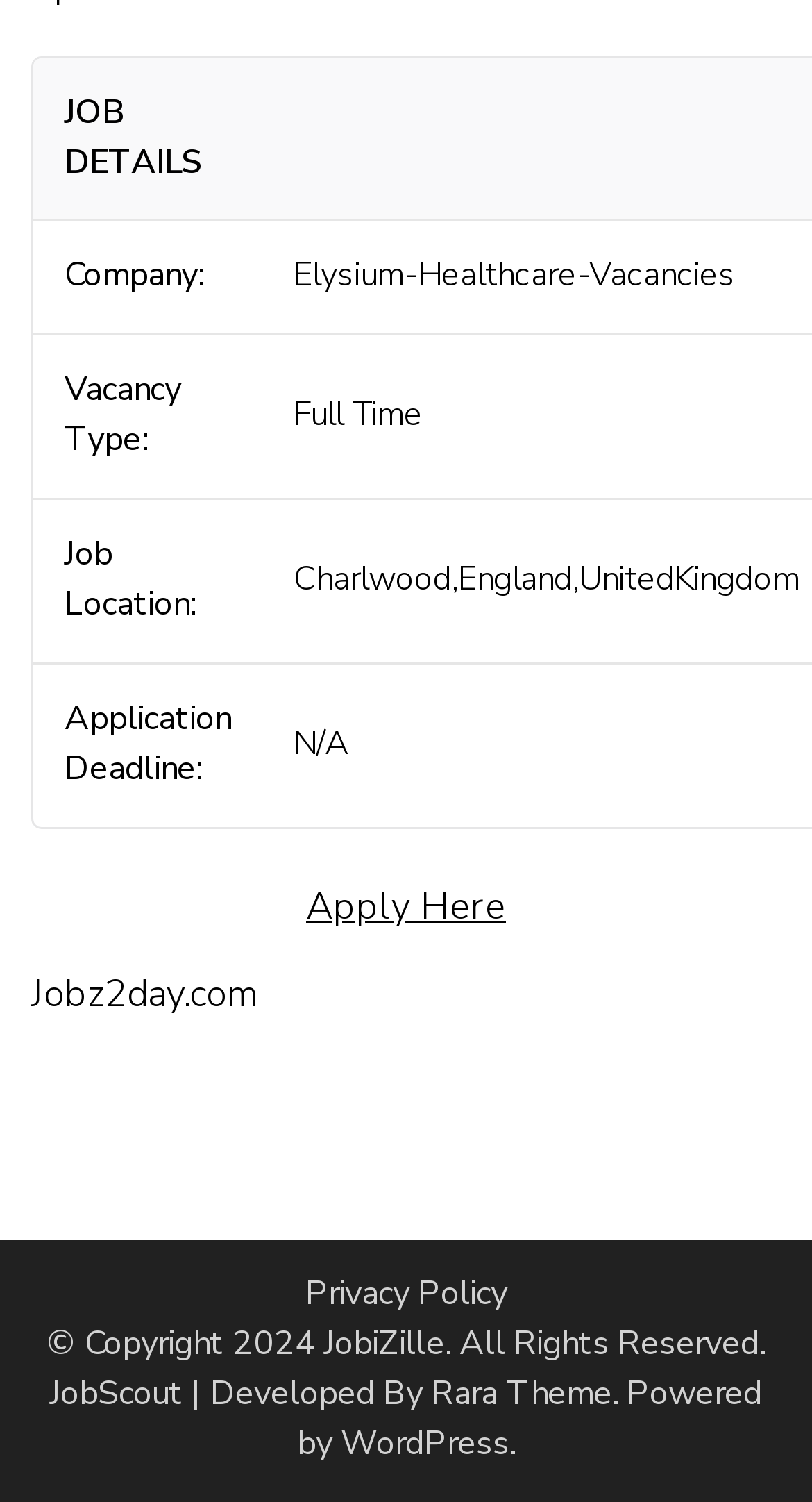Please find the bounding box coordinates in the format (top-left x, top-left y, bottom-right x, bottom-right y) for the given element description. Ensure the coordinates are floating point numbers between 0 and 1. Description: WordPress

[0.419, 0.946, 0.627, 0.977]